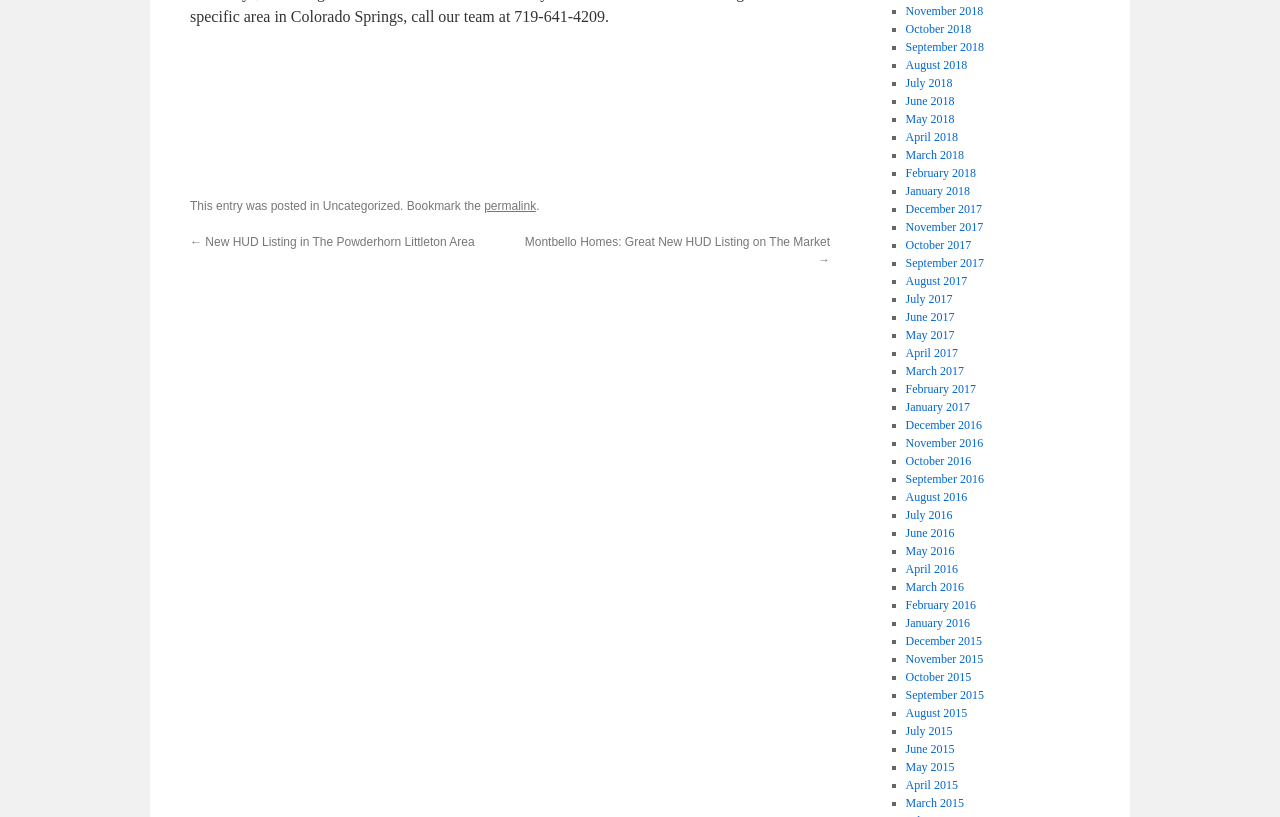Determine the bounding box coordinates for the area that needs to be clicked to fulfill this task: "Check the post from June 2016". The coordinates must be given as four float numbers between 0 and 1, i.e., [left, top, right, bottom].

[0.707, 0.644, 0.746, 0.661]